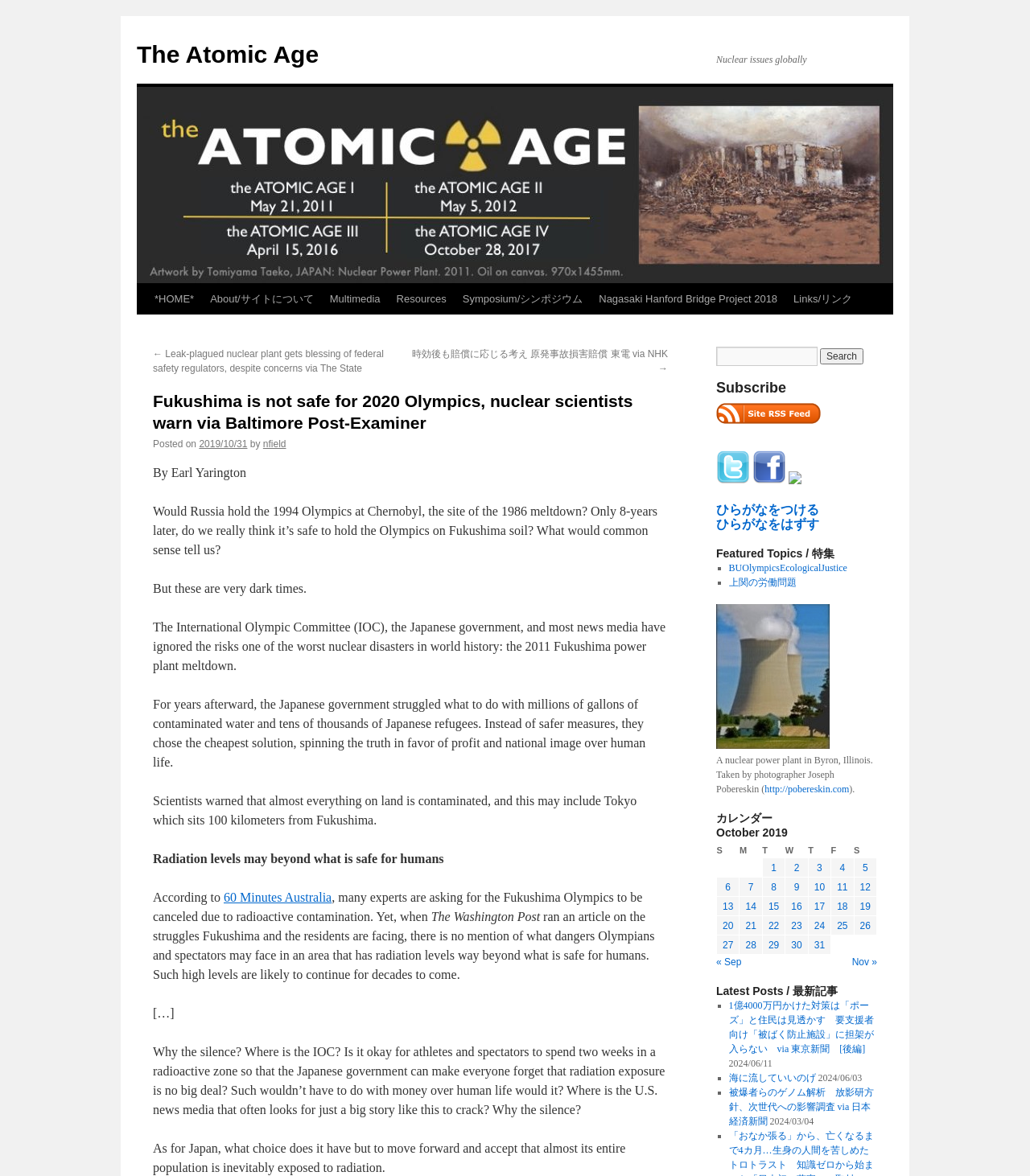What is the purpose of the search bar?
Answer the question based on the image using a single word or a brief phrase.

To search the website